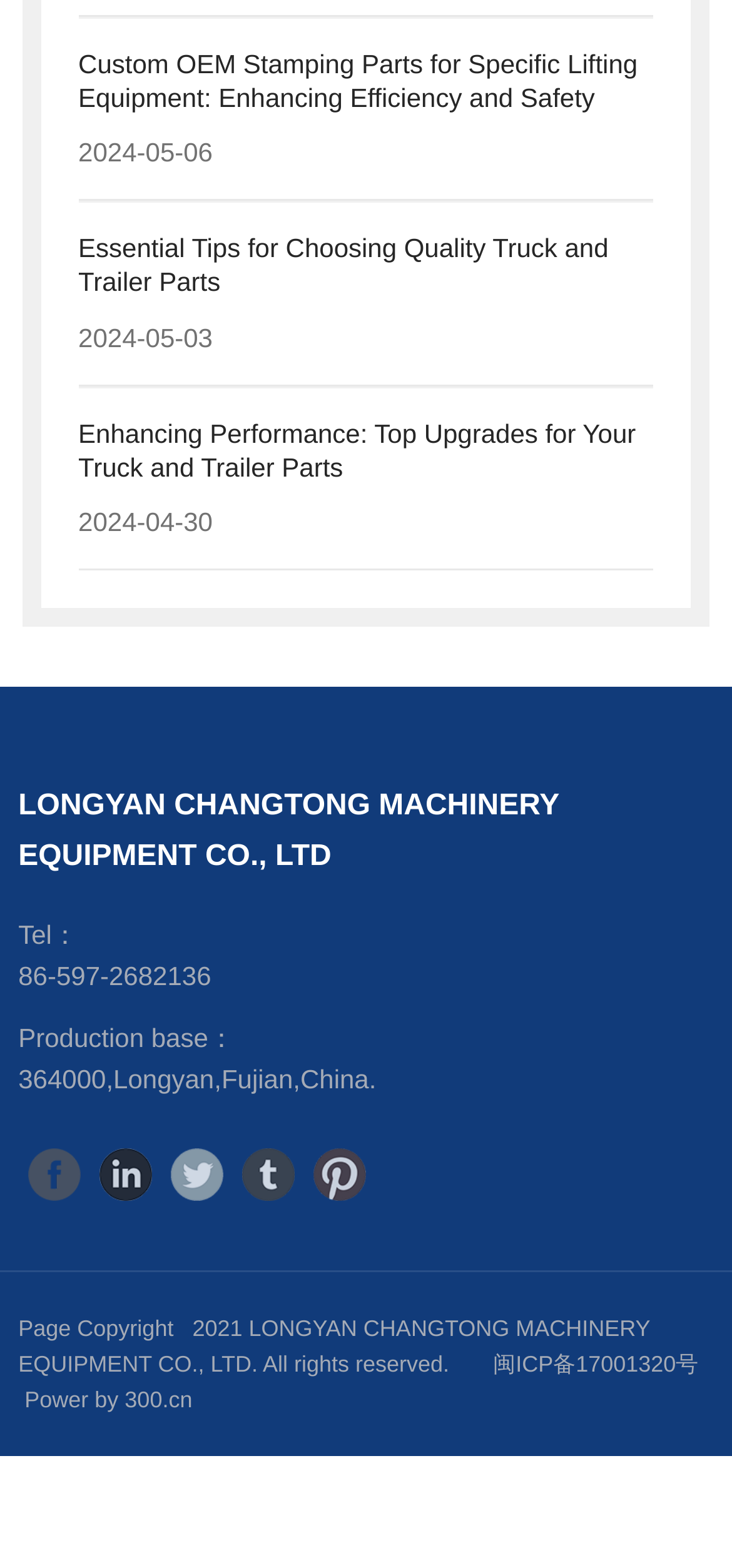What is the date of the first article?
Examine the image and provide an in-depth answer to the question.

I found the date of the first article by looking at the StaticText element with the text '2024-05-06' which is located below the first heading element.